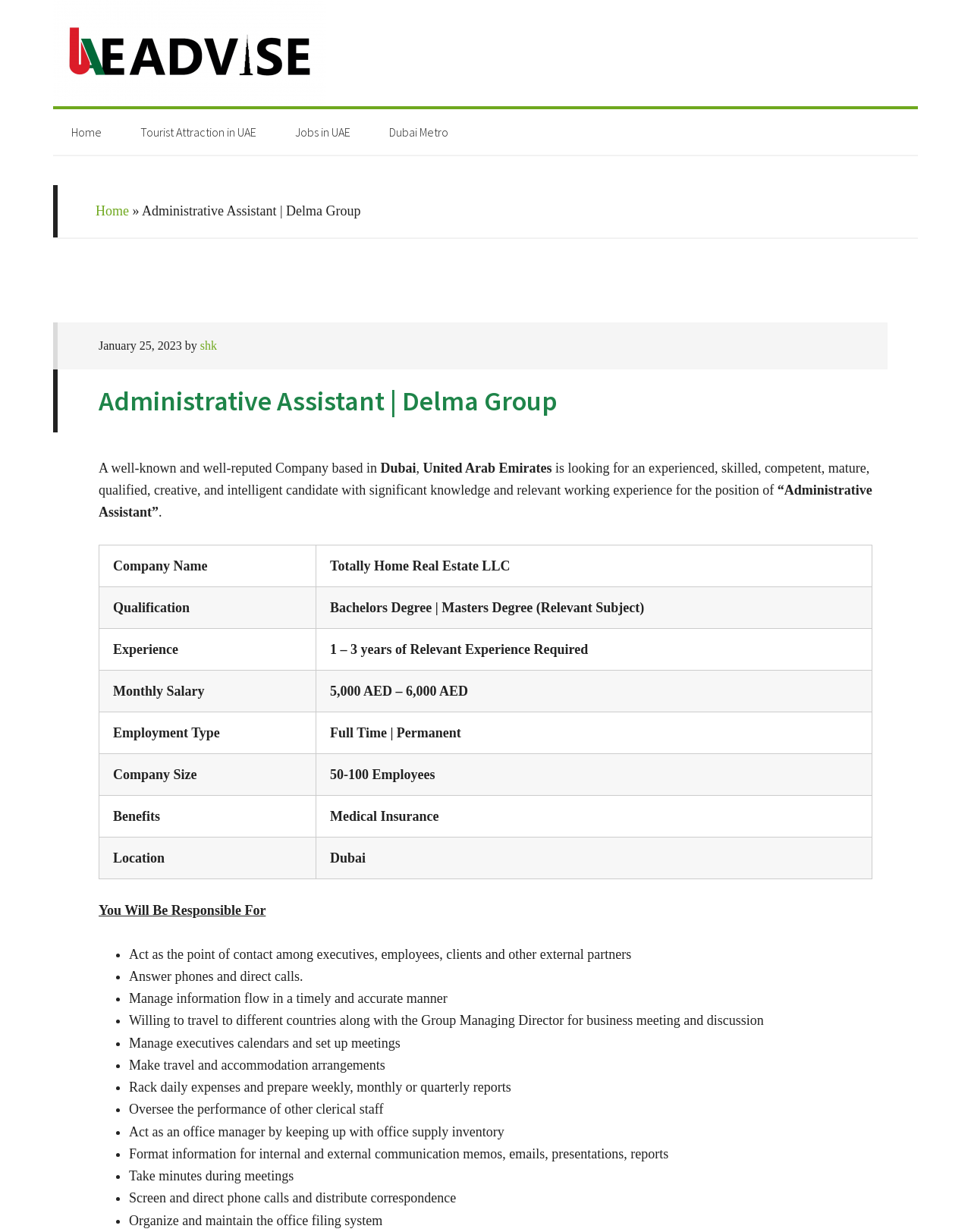Illustrate the webpage thoroughly, mentioning all important details.

This webpage is a job posting for an Administrative Assistant position at Delma Group, a well-known and well-reputed company based in Dubai, United Arab Emirates. The page is divided into several sections, with a navigation menu at the top and a main content area below.

At the top of the page, there are several links, including "UAE Advise", "Home", "Tourist Attraction in UAE", "Jobs in UAE", and "Dubai Metro", which are likely related to the company or the location. Below the navigation menu, there is a heading that reads "Administrative Assistant | Delma Group" with a timestamp "January 25, 2023" and a link to the author "shk".

The main content area is divided into two sections. The first section provides an overview of the company and the job position, including the job title, company name, and a brief description of the company. The second section is a table that lists the job requirements, including company name, qualification, experience, monthly salary, employment type, company size, benefits, and location.

Below the table, there is a section titled "You Will Be Responsible For" that lists the job responsibilities in bullet points. These responsibilities include acting as a point of contact, answering phones, managing information flow, traveling with the Group Managing Director, managing executives' calendars, making travel arrangements, preparing reports, overseeing clerical staff, and maintaining office supply inventory.

Overall, the webpage is a detailed job posting that provides information about the company, the job position, and the responsibilities involved.